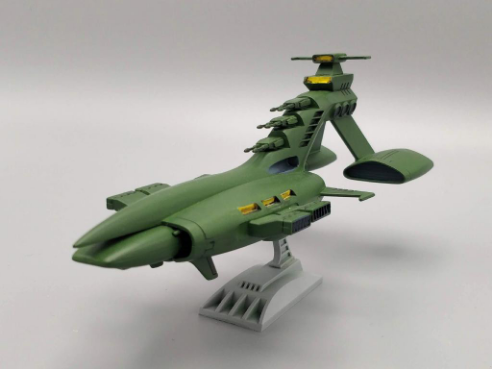What is the shape of the hull designed to suggest?
Using the visual information, respond with a single word or phrase.

Speed and agility